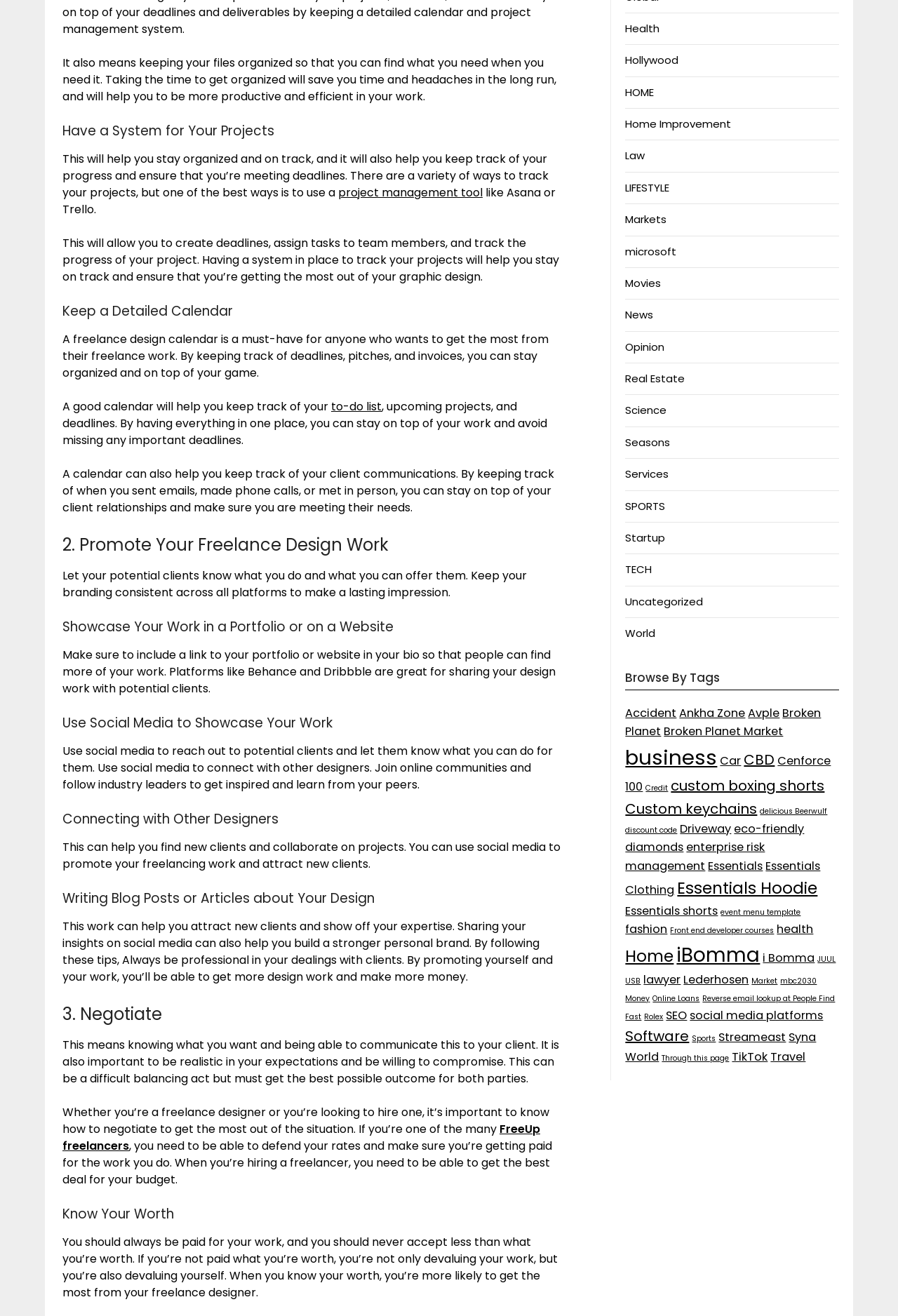Please specify the bounding box coordinates for the clickable region that will help you carry out the instruction: "Click on 'business'".

[0.696, 0.565, 0.799, 0.587]